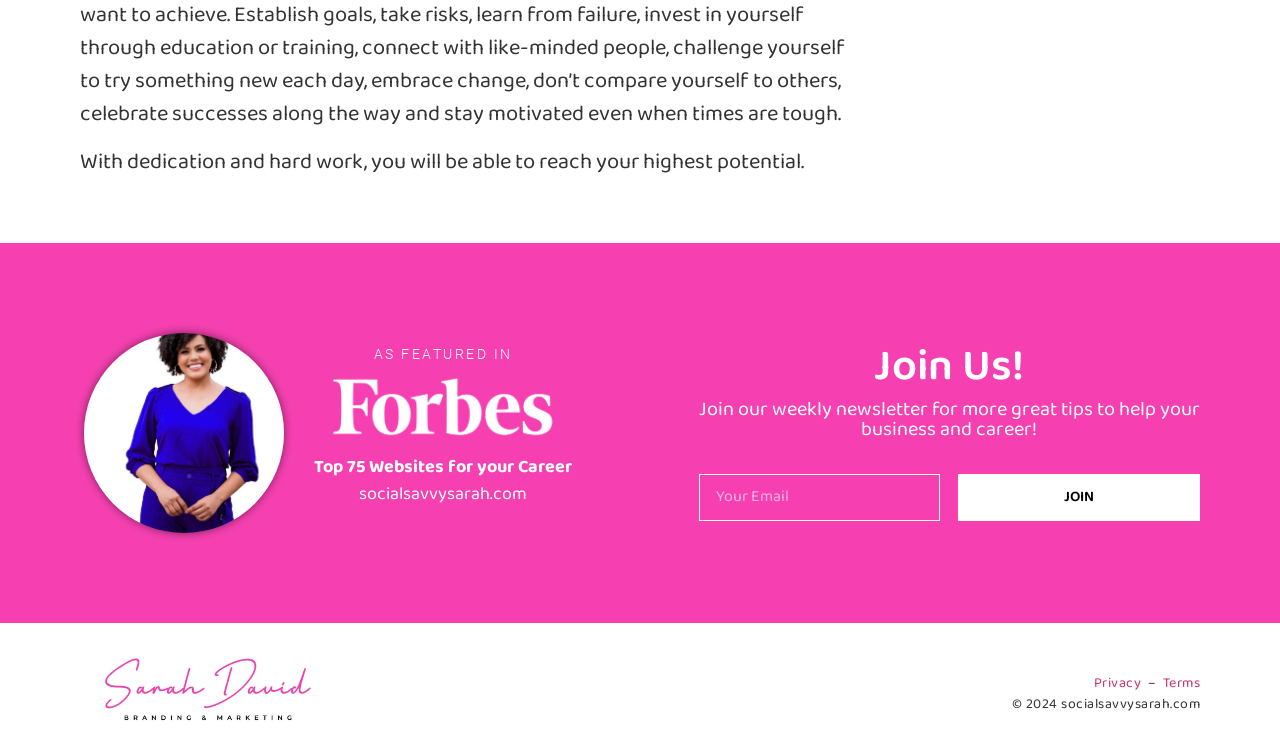What is the website's copyright year?
Provide a well-explained and detailed answer to the question.

The copyright information is located at the bottom of the webpage, which states '© 2024 socialsavvysarah.com', indicating that the website's copyright year is 2024.